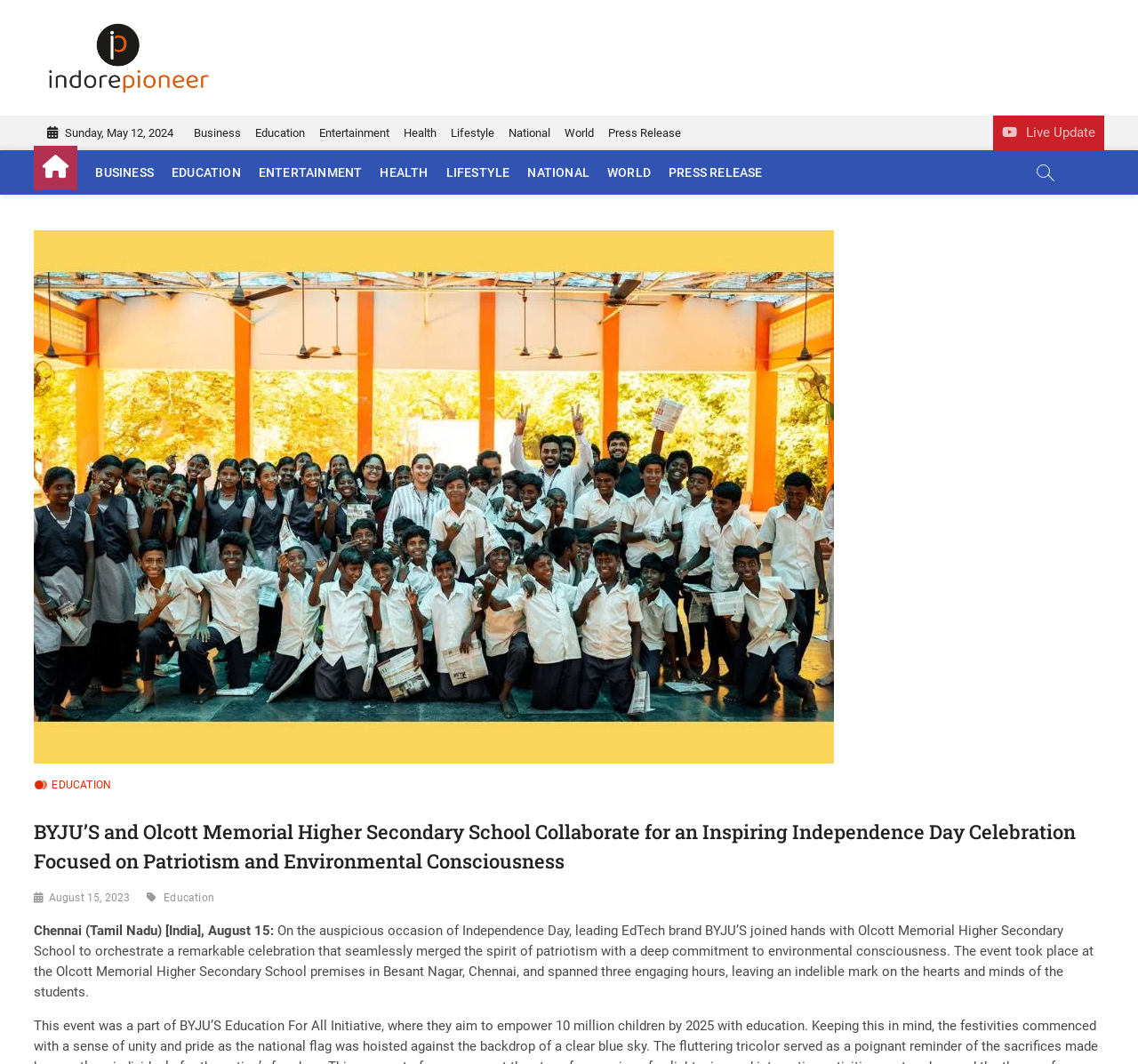Please identify the bounding box coordinates of the area I need to click to accomplish the following instruction: "Click on the 'Business' link in the topbar menu".

[0.164, 0.109, 0.218, 0.141]